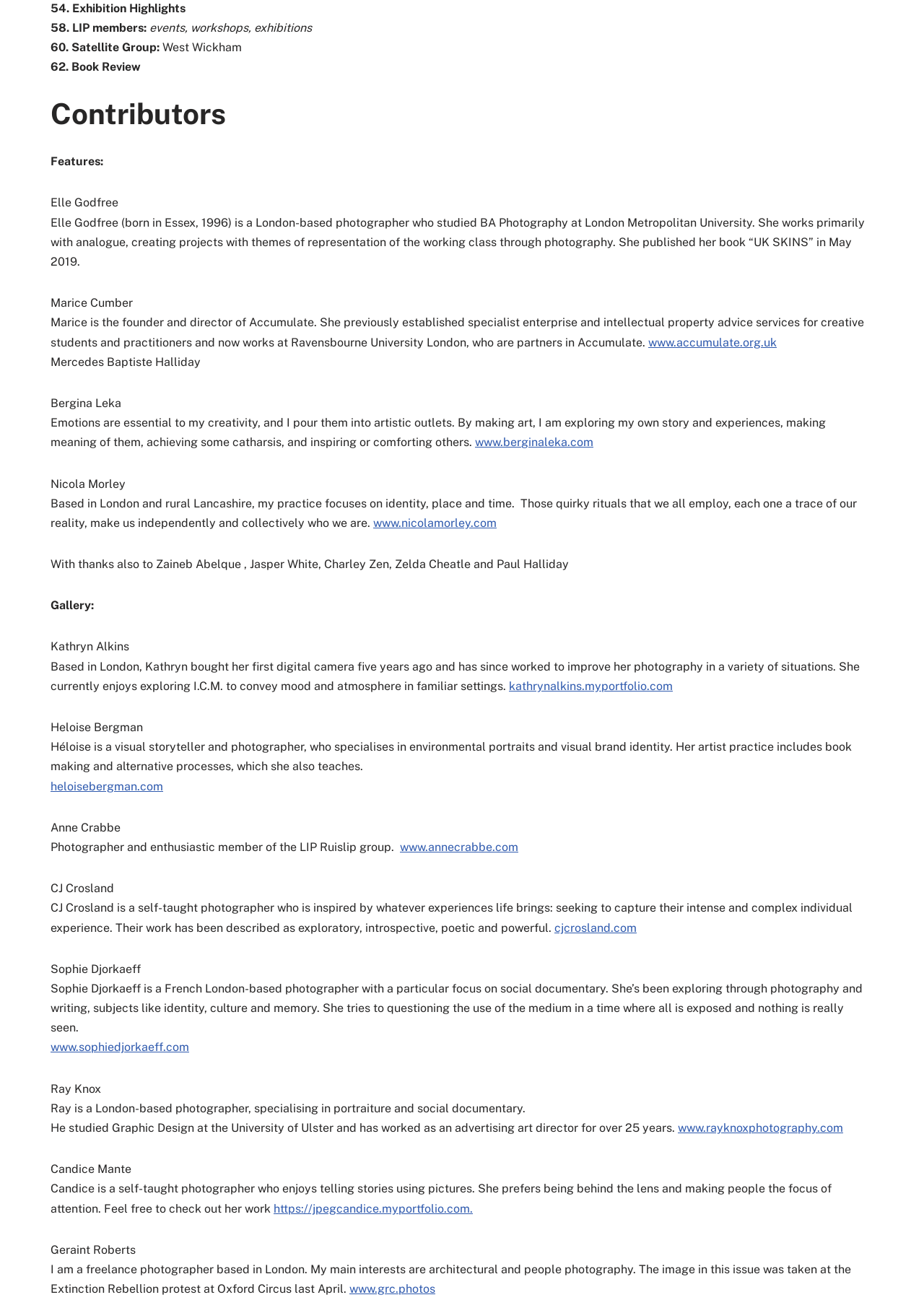Determine the bounding box coordinates of the clickable element necessary to fulfill the instruction: "Visit the website of Accumulate". Provide the coordinates as four float numbers within the 0 to 1 range, i.e., [left, top, right, bottom].

[0.702, 0.258, 0.841, 0.268]